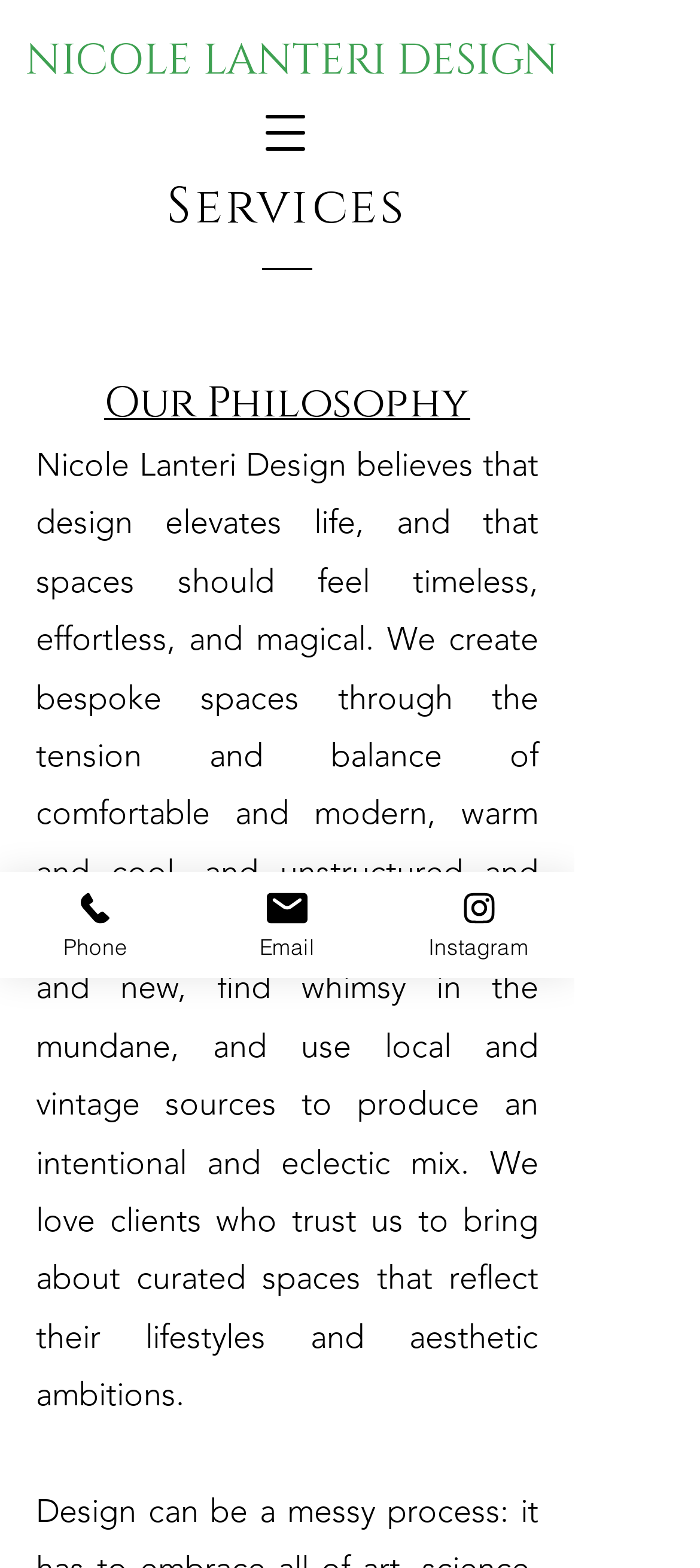Provide a thorough description of the webpage's content and layout.

The webpage is about Nicole Lanteri Design's services. At the top left, there is a button to open a navigation menu. Next to it, on the top center, is a link to the main website, "NICOLE LANTERI DESIGN". Below this link, there is a heading that reads "Services ––". 

On the left side of the page, there is a section that describes the design philosophy of Nicole Lanteri Design. This section starts with a static text "Our Philosophy" and is followed by a longer paragraph that explains the design approach, which emphasizes creating bespoke spaces that are timeless, effortless, and magical.

On the bottom left, there are three links to contact the designer: "Phone", "Email", and "Instagram". Each link has a corresponding image next to it. The "Phone" link is on the far left, the "Email" link is in the middle, and the "Instagram" link is on the far right.